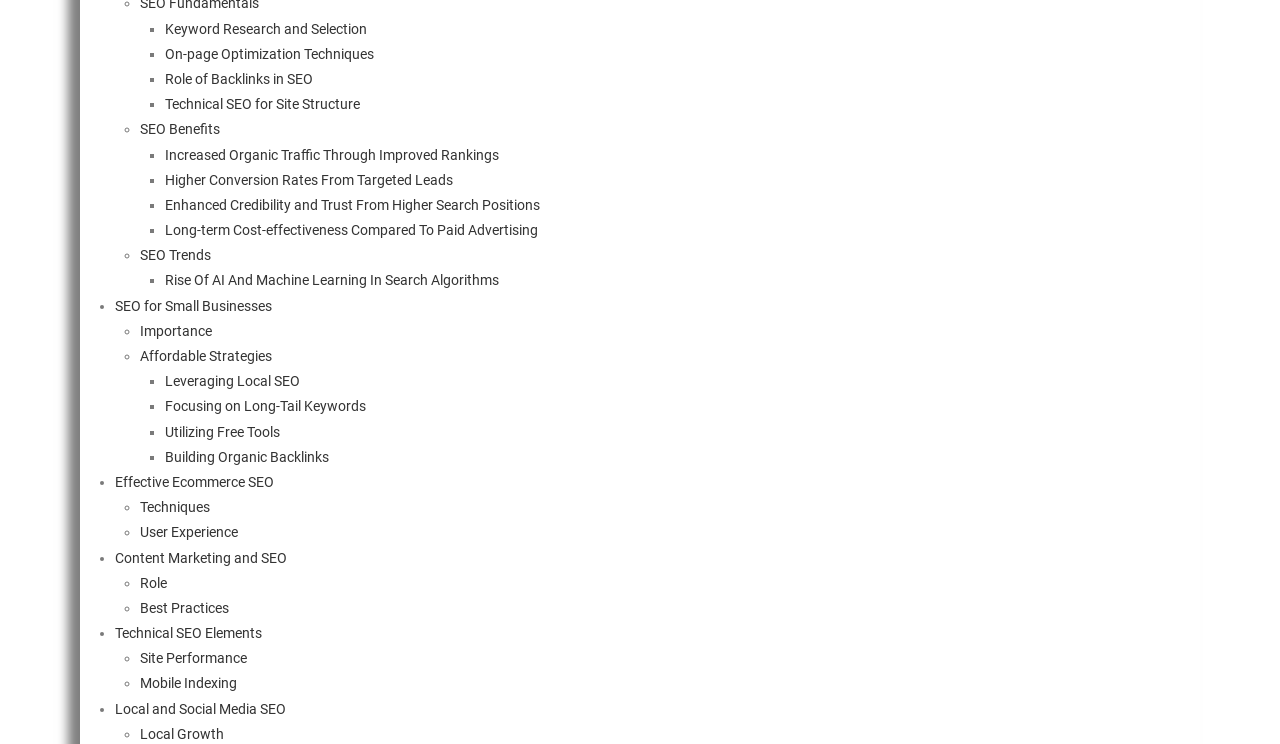What is the benefit of higher search positions?
Please respond to the question thoroughly and include all relevant details.

I found a link element with the text 'Enhanced Credibility and Trust From Higher Search Positions', which implies that one of the benefits of higher search positions is enhanced credibility and trust.